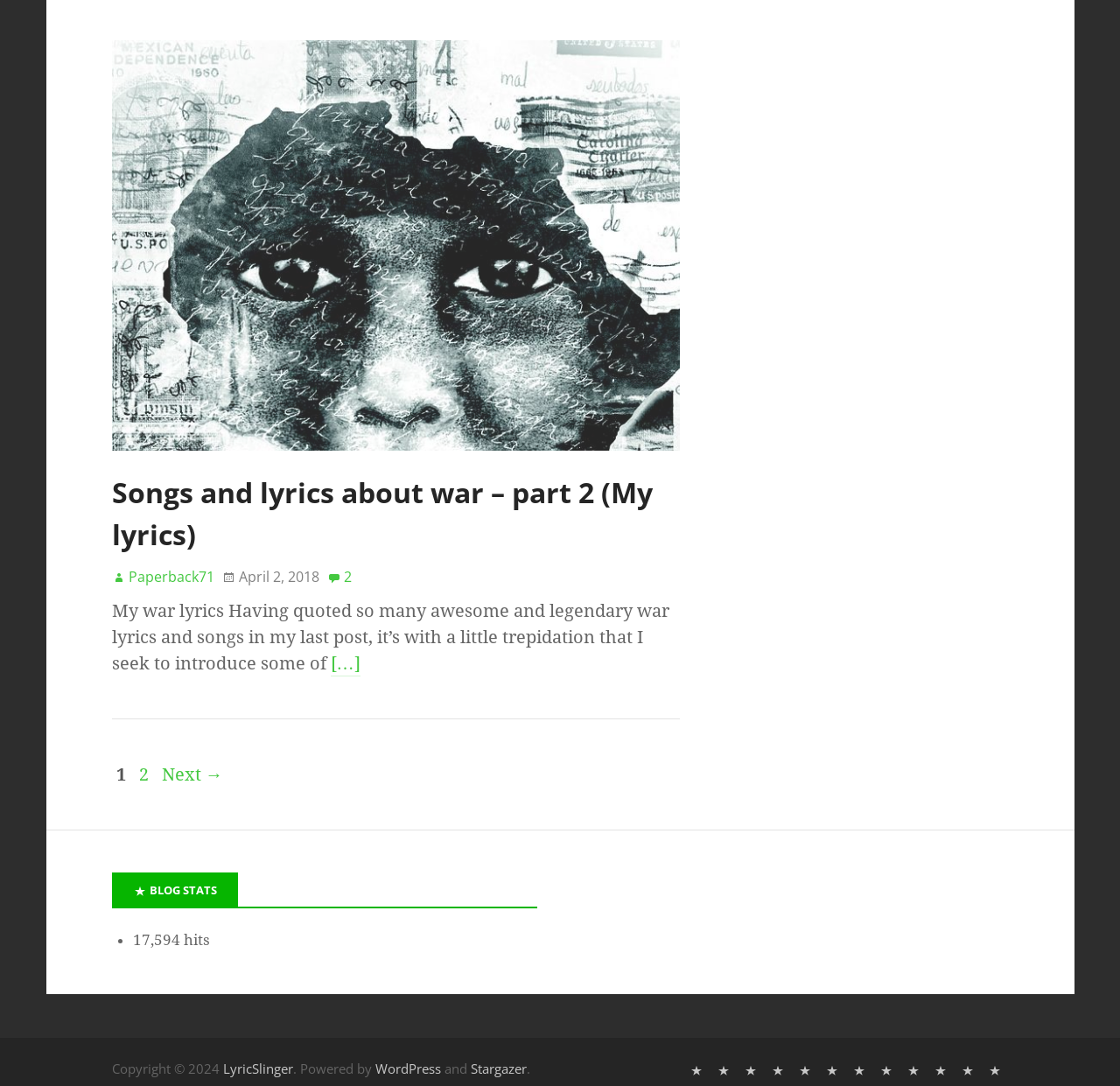Provide the bounding box coordinates for the UI element described in this sentence: "LyricSlinger". The coordinates should be four float values between 0 and 1, i.e., [left, top, right, bottom].

[0.199, 0.976, 0.261, 0.992]